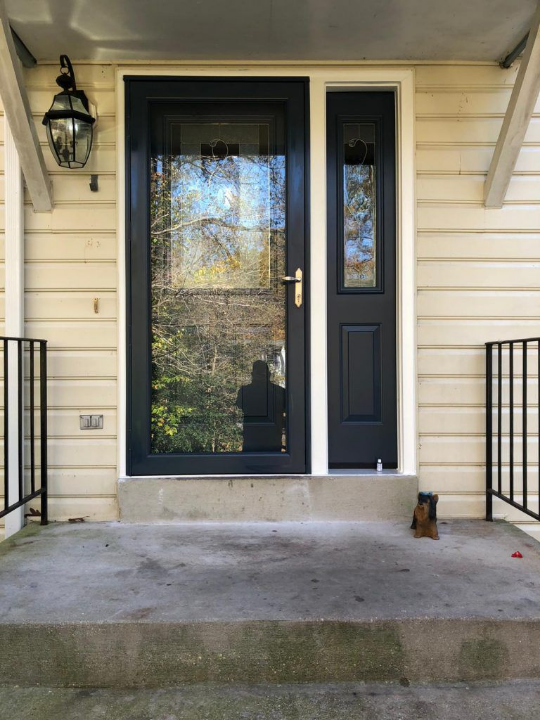Create an exhaustive description of the image.

This image showcases a stylish storm door designed for both functionality and aesthetic appeal. The door features a modern dual-panel design, prominently displaying a large central glass panel with elegant decorative detailing, complemented by a smaller side panel. The door is framed in a rich, dark finish that contrasts beautifully with the light-colored exterior siding of the house. A sophisticated door handle adds a touch of elegance, while a matching lantern light fixture on the left illuminates the entryway, enhancing the welcoming atmosphere. The setting also includes a small decorative object on the doorstep, contributing to the home's charm. This storm door not only offers a secure entry point but also allows for optimal light entry, showcasing the vibrant natural surroundings visible through the glass.